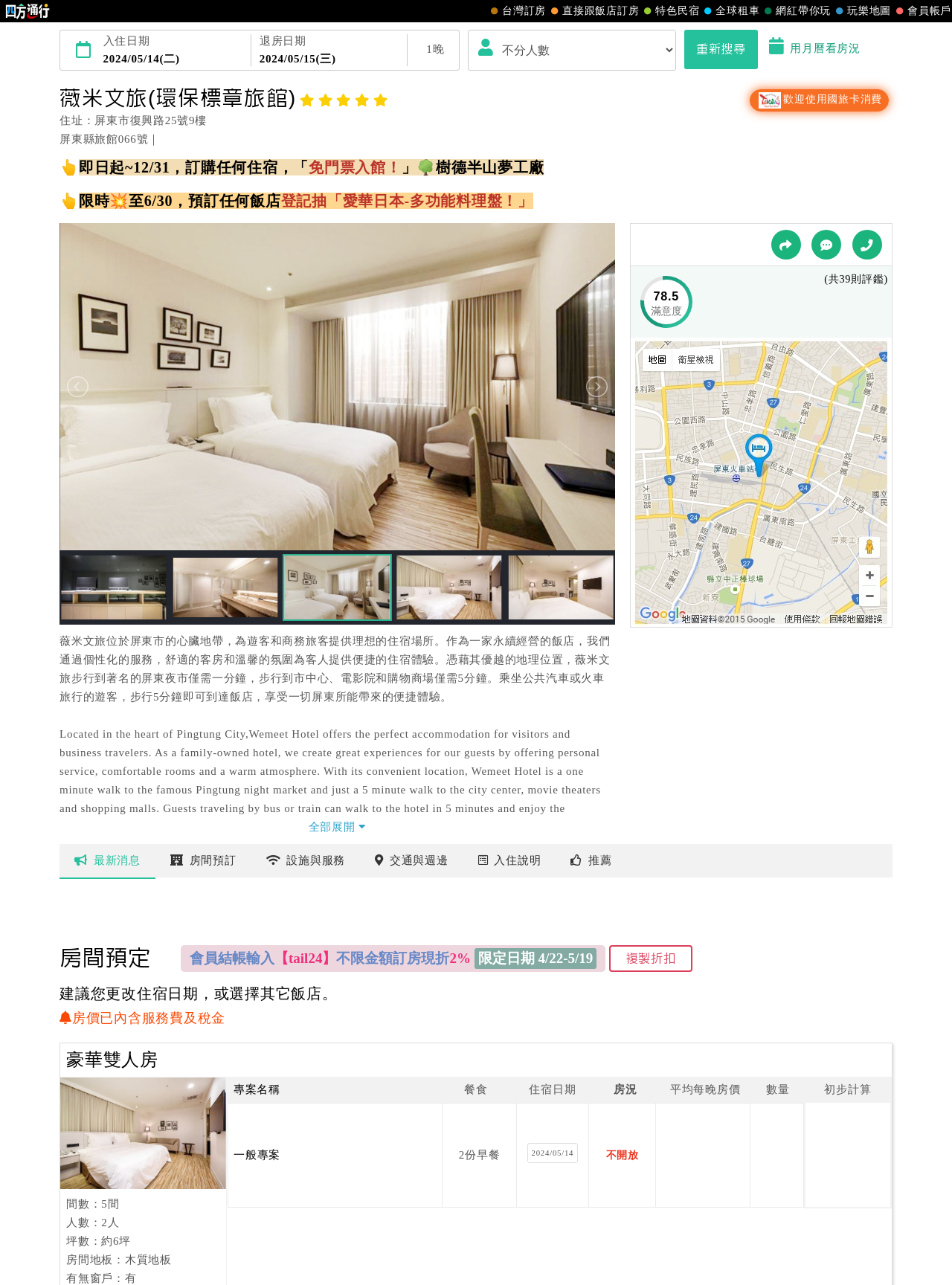Generate a thorough explanation of the webpage's elements.

This webpage is about a hotel called 薇米文旅 (環保標章旅館) located in Pingtung City, Taiwan. At the top of the page, there are several links to navigate to different sections of the website, including the homepage, member account, and travel map.

Below the navigation links, there is a heading with the hotel's name and rating, followed by a brief introduction to the hotel's location and services. The hotel is situated in the heart of Pingtung City, offering easy access to the famous Pingtung night market, city center, movie theaters, and shopping malls.

The page then displays several promotional links and images, including a limited-time offer for a free door ticket and a discount on room bookings. There are also links to book a room, check the hotel's facilities and services, and get information on transportation and surrounding attractions.

On the left side of the page, there is a section with several links to different types of rooms, including a deluxe double room, and a table displaying the room's details, such as the number of rooms, capacity, and floor area.

At the bottom of the page, there is a section with several static texts describing the hotel's services, including a 24-hour front desk, free Wi-Fi, and breakfast. There are also links to the hotel's policies, including check-in and check-out times, and a note about the room prices including service fees and taxes.

Overall, the webpage provides a comprehensive overview of the hotel's services, facilities, and location, making it easy for users to book a room and plan their trip to Pingtung City.